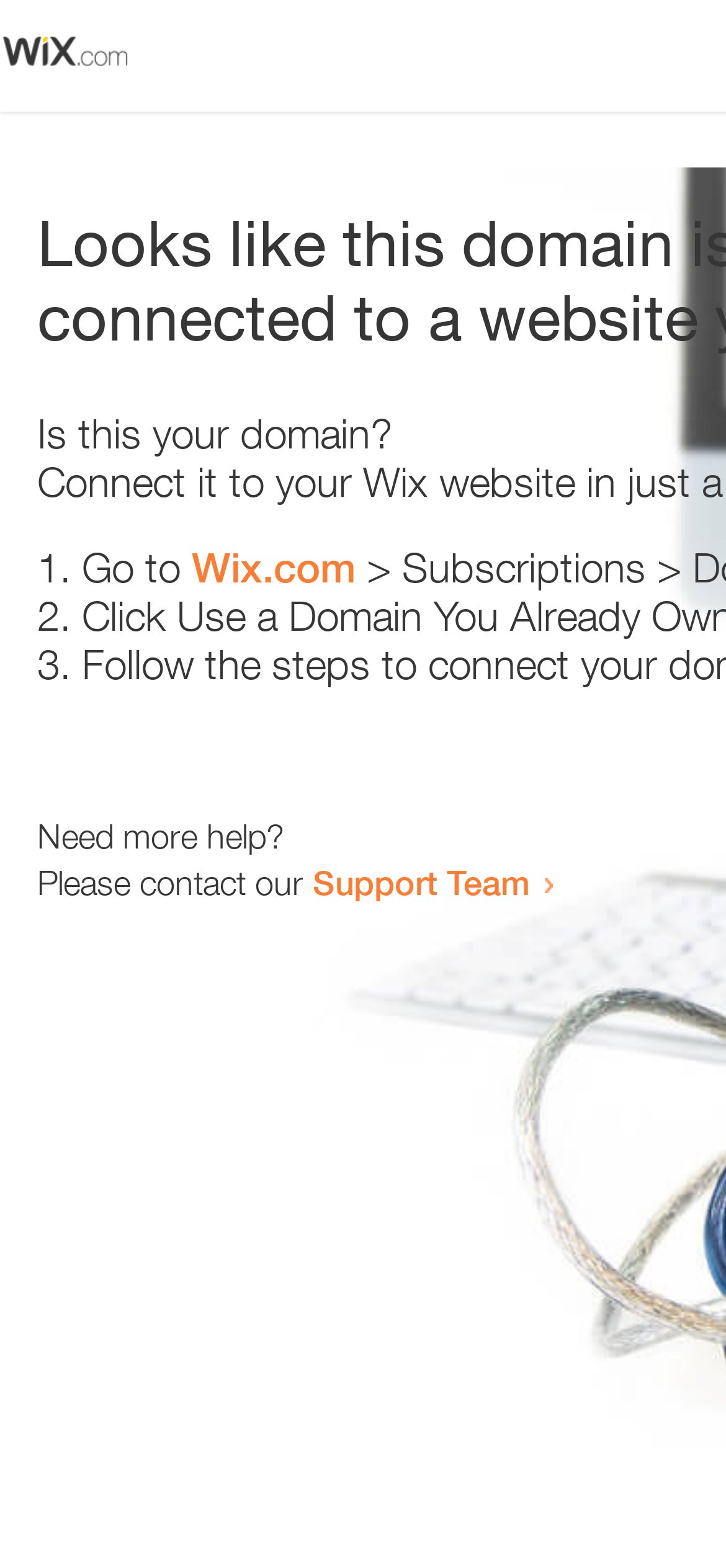How many links are present on the webpage?
Answer the question with as much detail as possible.

The webpage contains two links, one is 'Wix.com' and the other is 'Support Team', which are used to provide more information or contact options to the user.